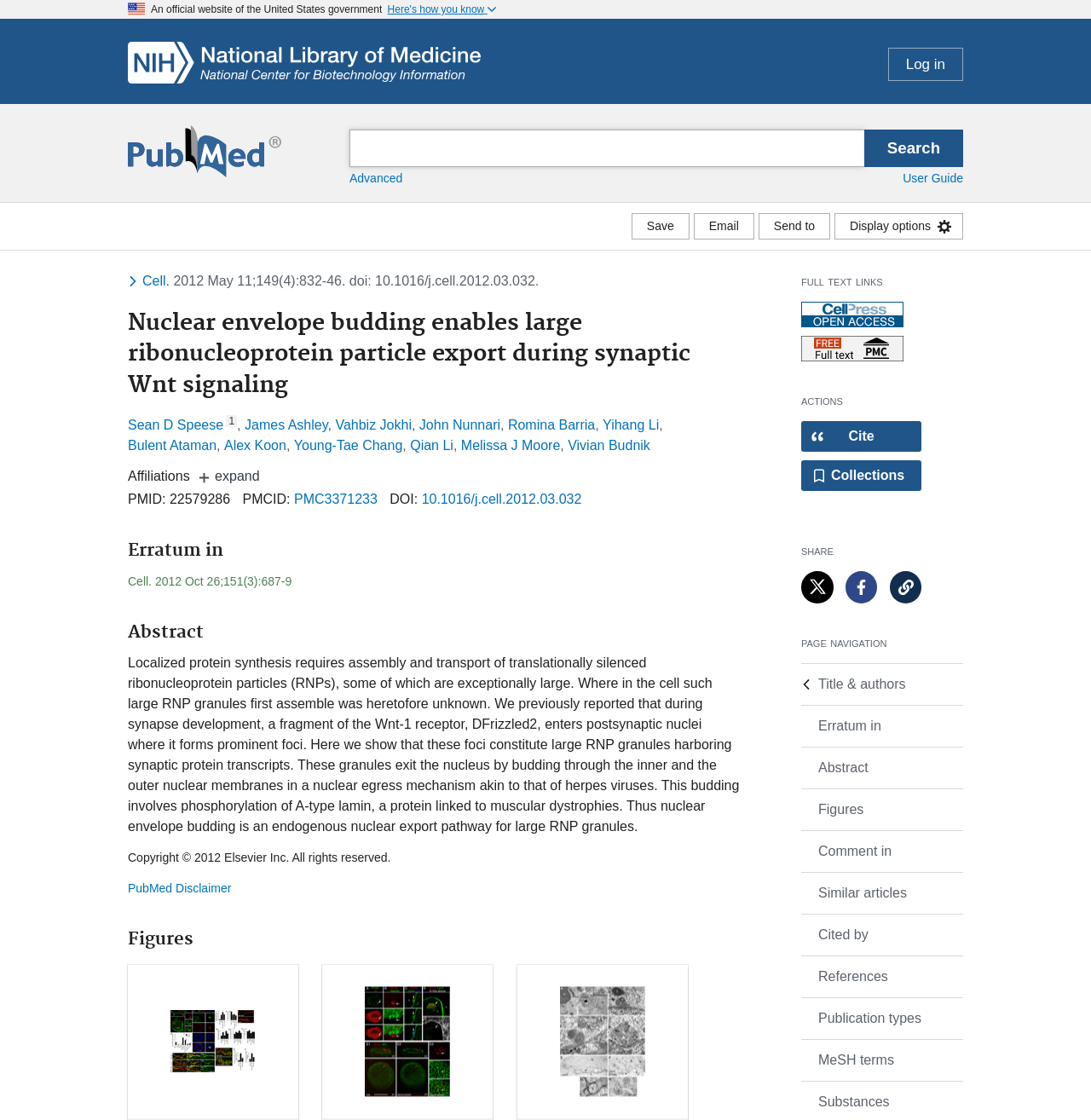Pinpoint the bounding box coordinates of the element you need to click to execute the following instruction: "Save article". The bounding box should be represented by four float numbers between 0 and 1, in the format [left, top, right, bottom].

[0.579, 0.19, 0.632, 0.214]